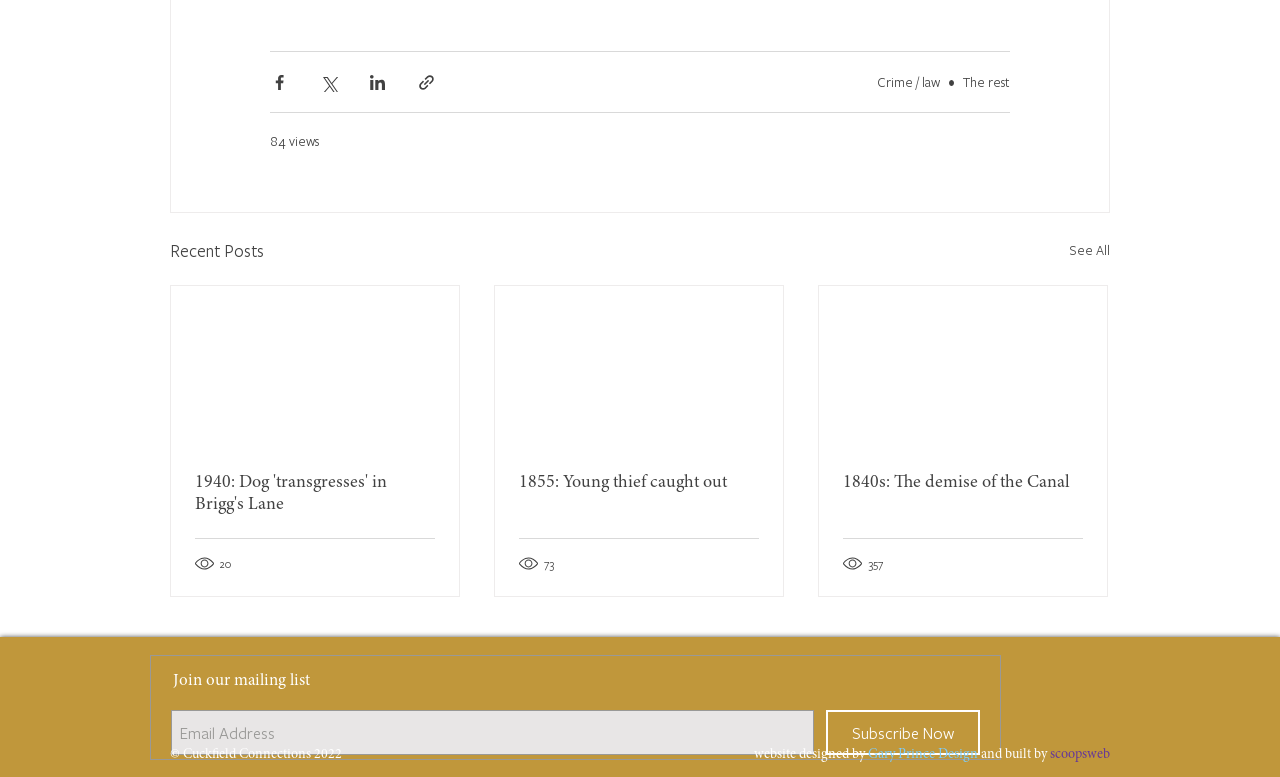Bounding box coordinates are specified in the format (top-left x, top-left y, bottom-right x, bottom-right y). All values are floating point numbers bounded between 0 and 1. Please provide the bounding box coordinate of the region this sentence describes: Gary Prince Design

[0.678, 0.963, 0.764, 0.981]